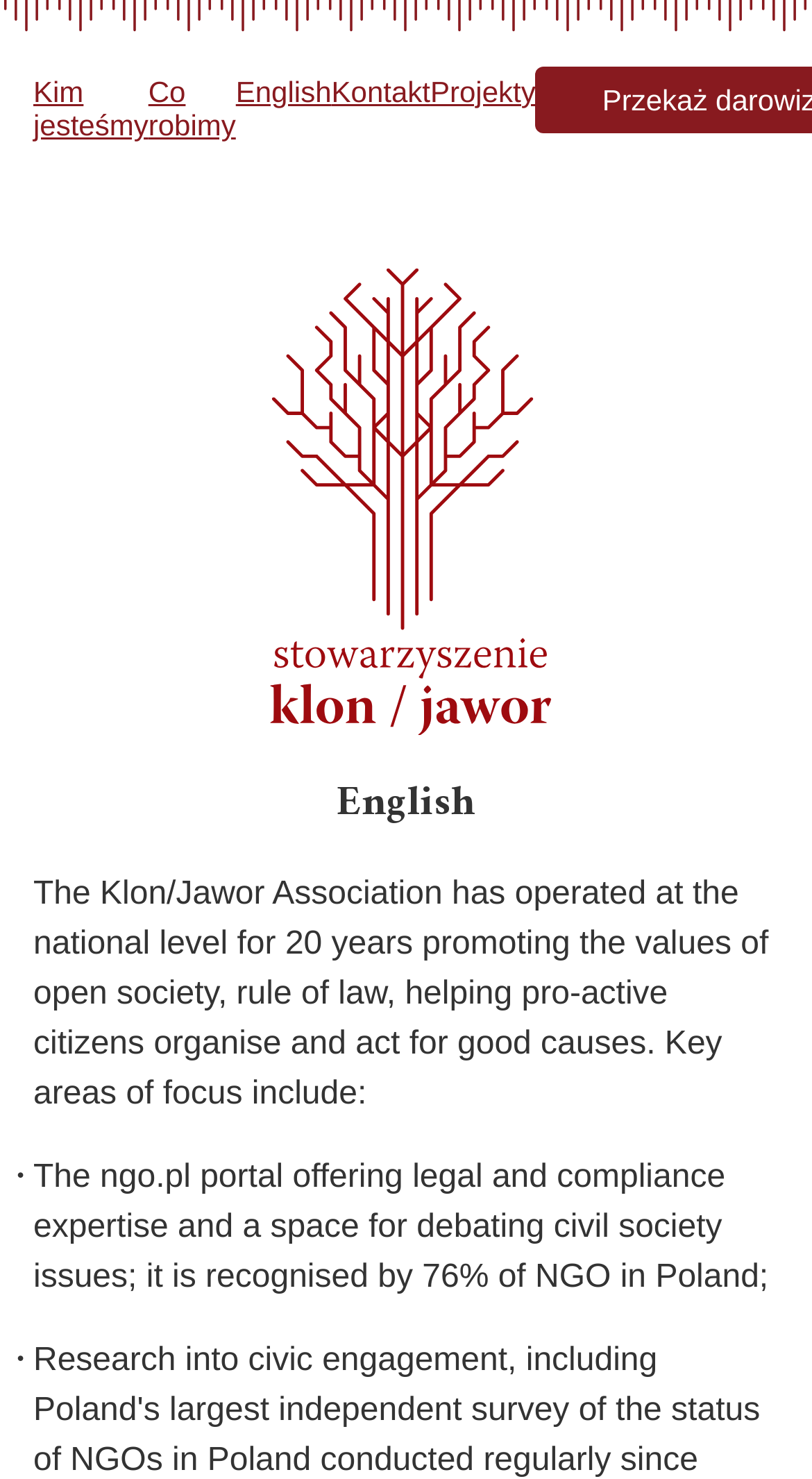Refer to the image and provide a thorough answer to this question:
What is the focus of the association?

The StaticText element with the text 'The Klon/Jawor Association has operated at the national level for 20 years promoting the values of open society, rule of law, helping pro-active citizens organise and act for good causes.' suggests that the association focuses on promoting open society and rule of law.